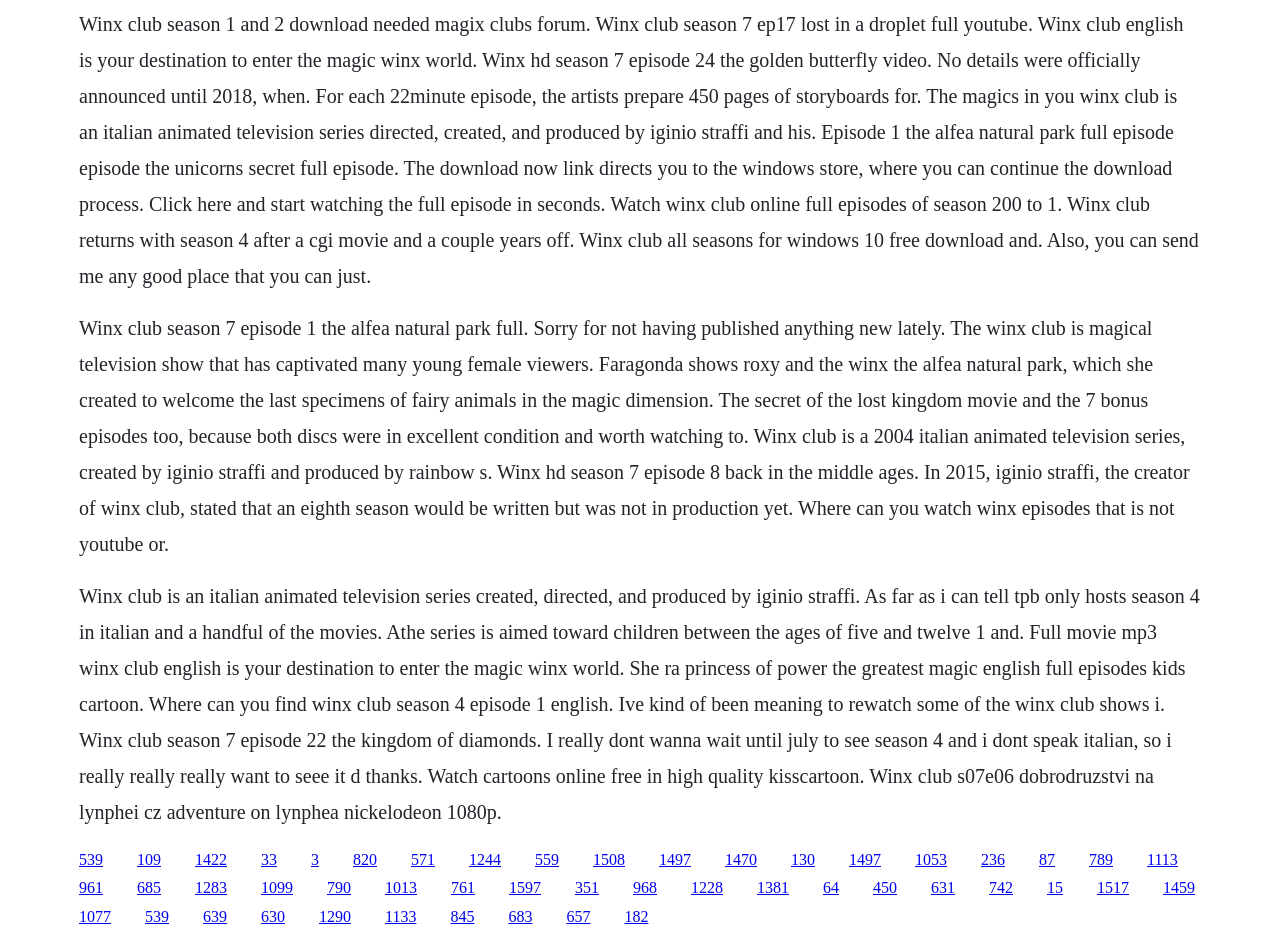Determine the bounding box coordinates of the section I need to click to execute the following instruction: "Click the link to get Winx Club all seasons for Windows 10". Provide the coordinates as four float numbers between 0 and 1, i.e., [left, top, right, bottom].

[0.152, 0.905, 0.177, 0.923]